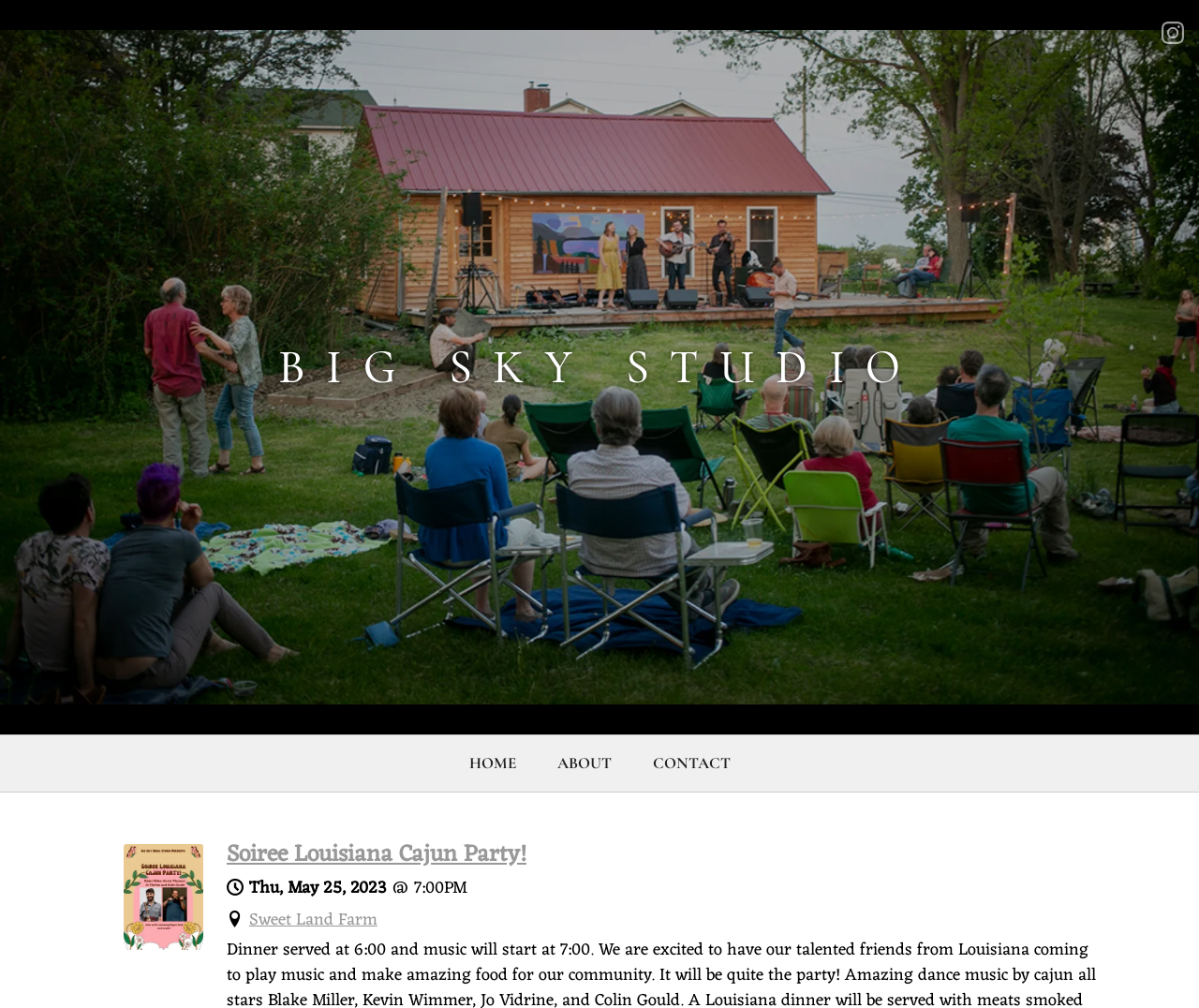Provide a brief response in the form of a single word or phrase:
What is the name of the farm where the party is held?

Sweet Land Farm